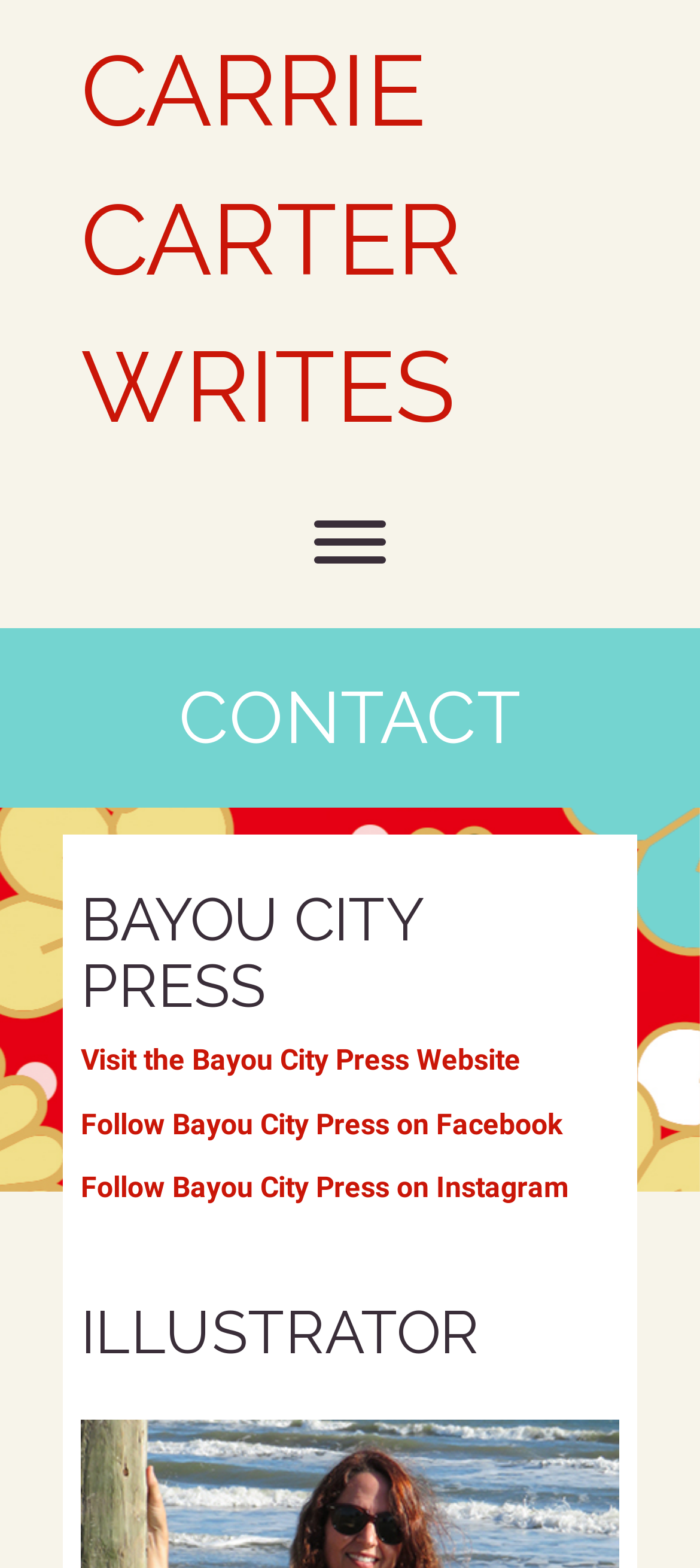Locate the bounding box coordinates for the element described below: "Carrie Carter Writes". The coordinates must be four float values between 0 and 1, formatted as [left, top, right, bottom].

[0.115, 0.011, 0.885, 0.295]